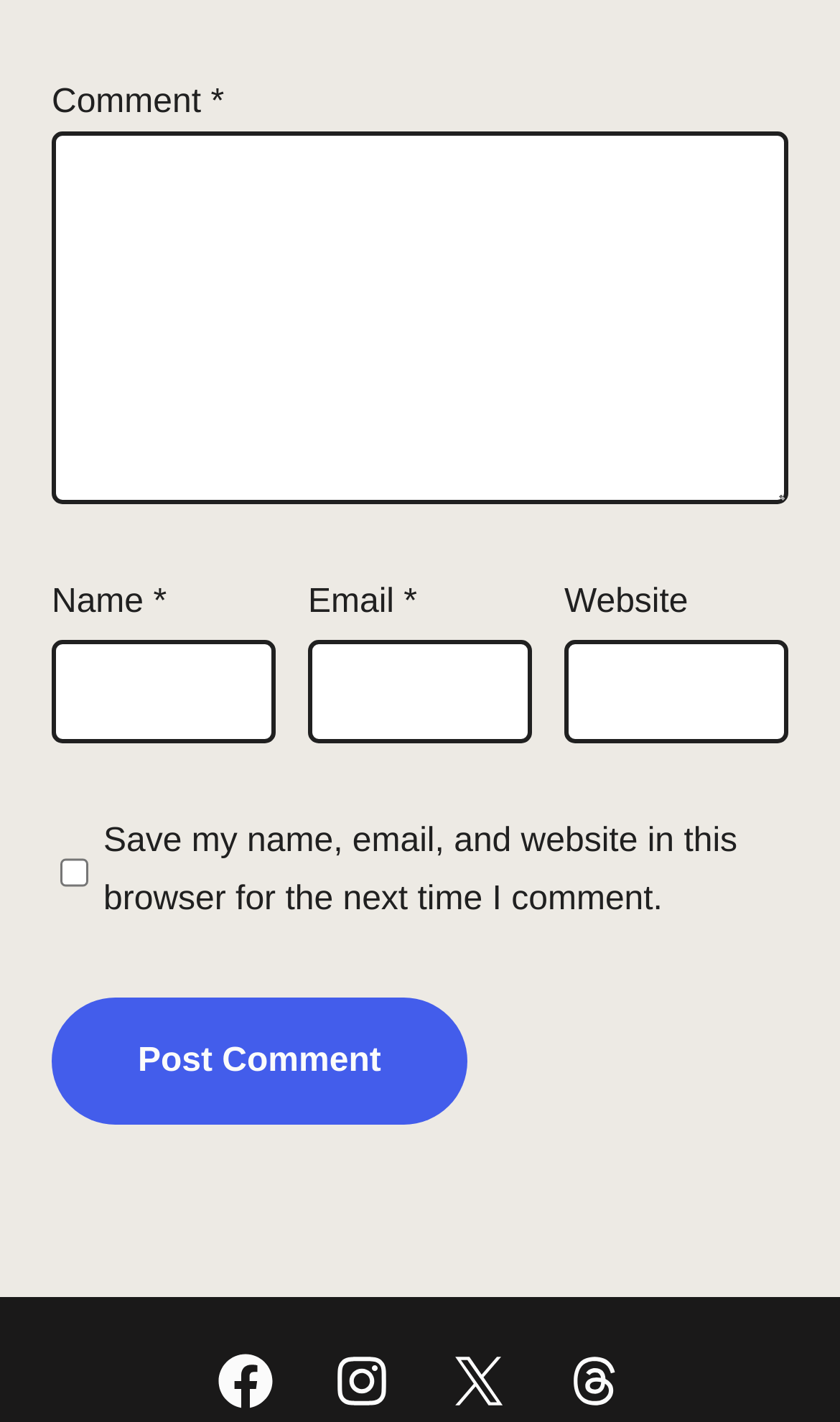Identify the bounding box coordinates for the region to click in order to carry out this instruction: "Enter a comment". Provide the coordinates using four float numbers between 0 and 1, formatted as [left, top, right, bottom].

[0.062, 0.092, 0.938, 0.355]